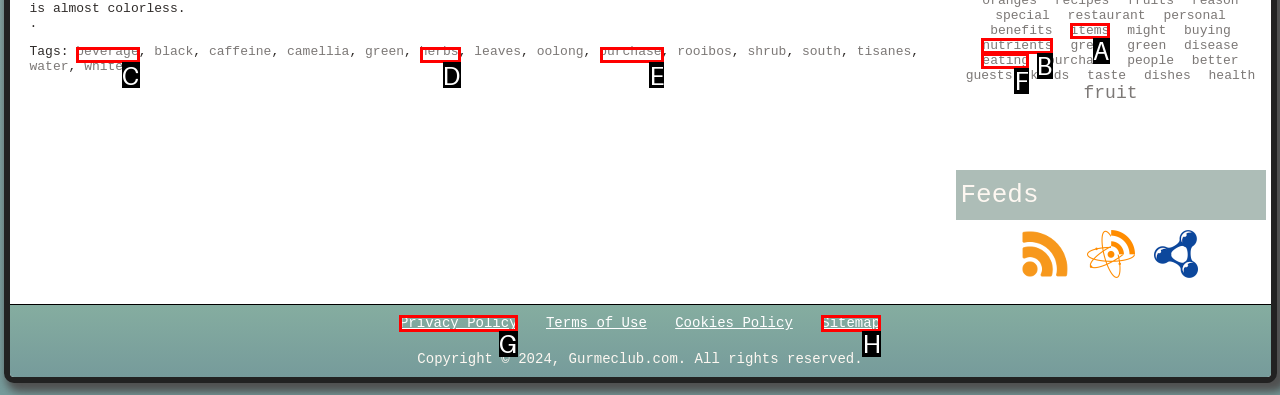From the available choices, determine which HTML element fits this description: Privacy Policy Respond with the correct letter.

G